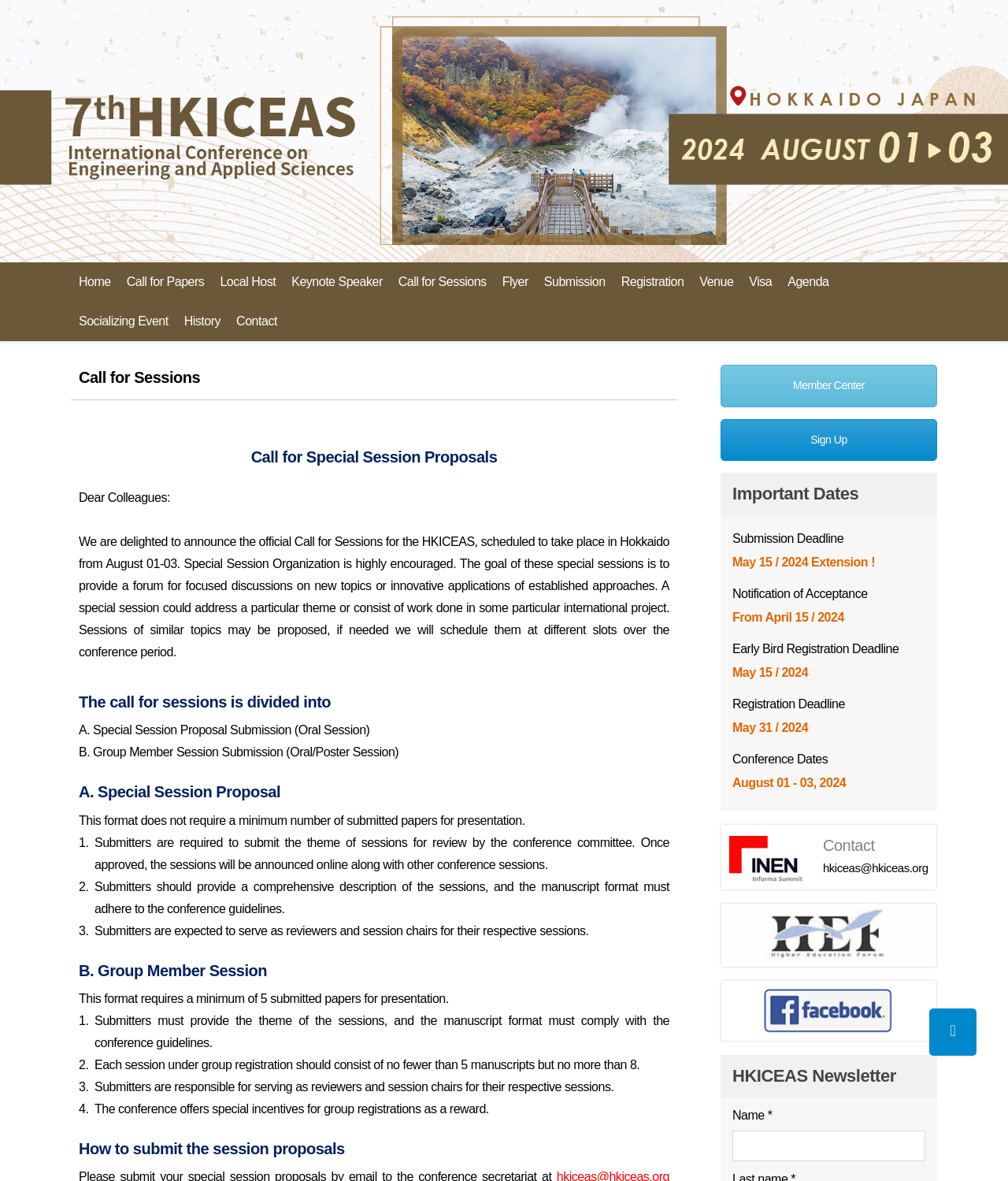What is the purpose of special sessions?
Based on the screenshot, answer the question with a single word or phrase.

Forum for focused discussions